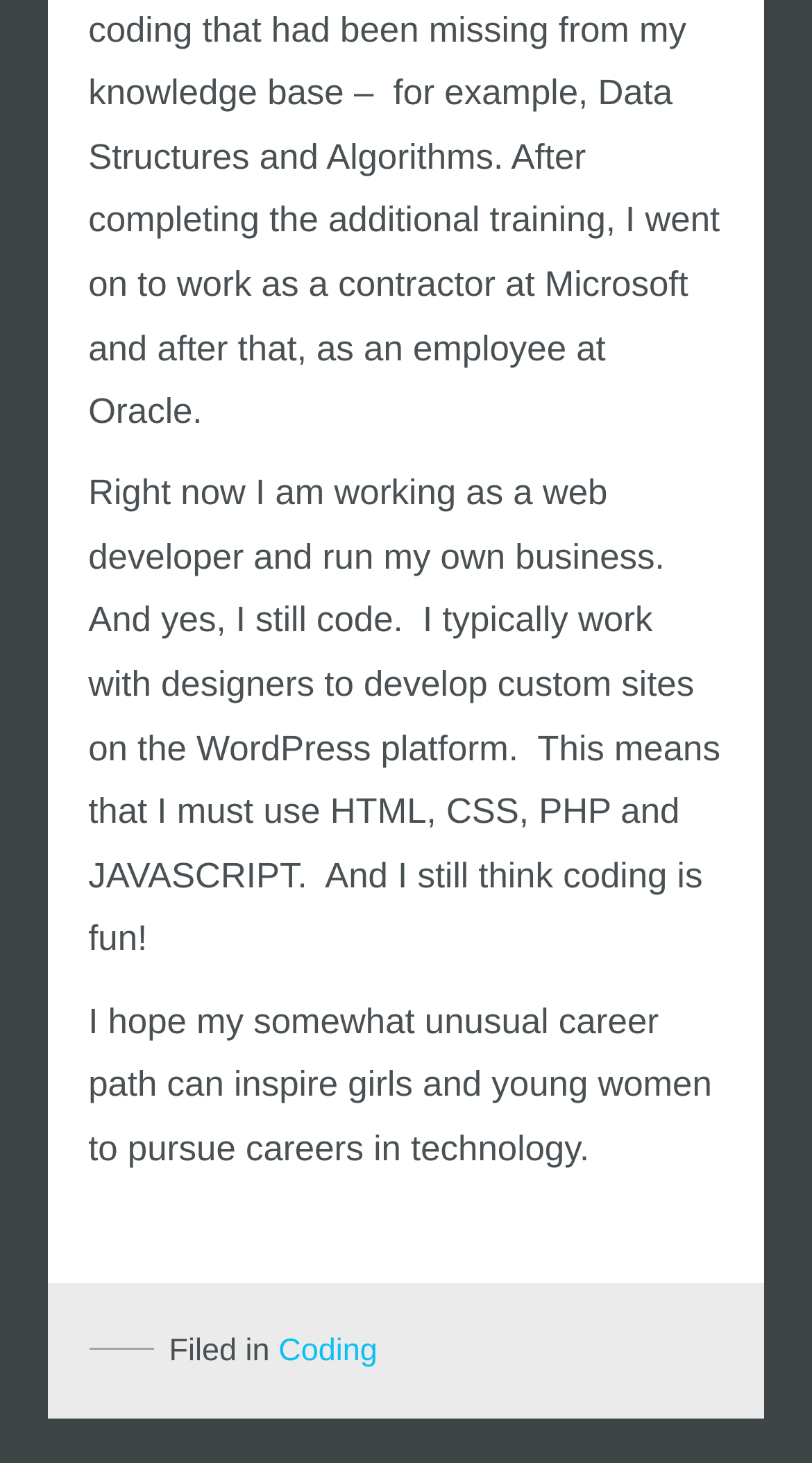What is the purpose of the iframe on the webpage?
Based on the screenshot, give a detailed explanation to answer the question.

The iframe on the webpage does not have any descriptive text or OCR text, making it difficult to determine its purpose. However, it is likely that the iframe is used to display some kind of content related to website creation.